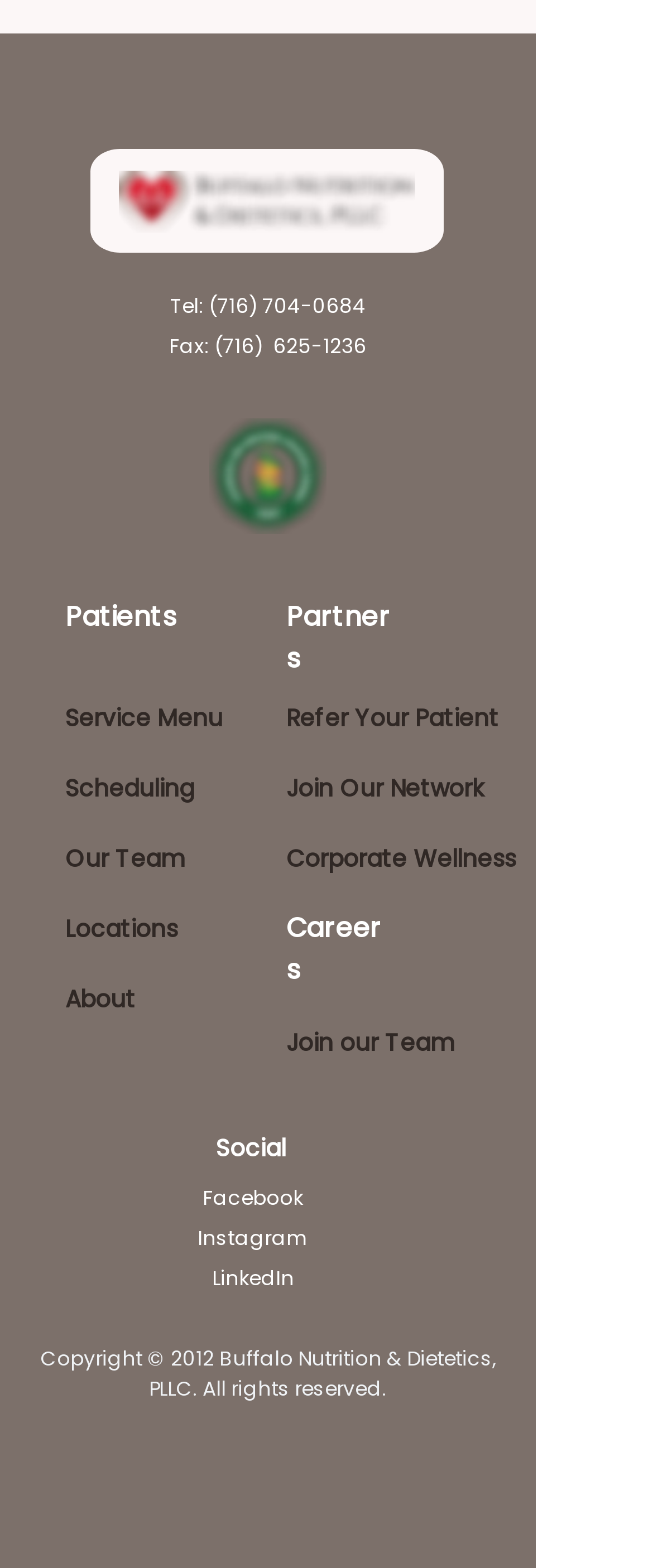Identify the bounding box coordinates of the section to be clicked to complete the task described by the following instruction: "View the 'Our Team' page". The coordinates should be four float numbers between 0 and 1, formatted as [left, top, right, bottom].

[0.1, 0.537, 0.285, 0.557]